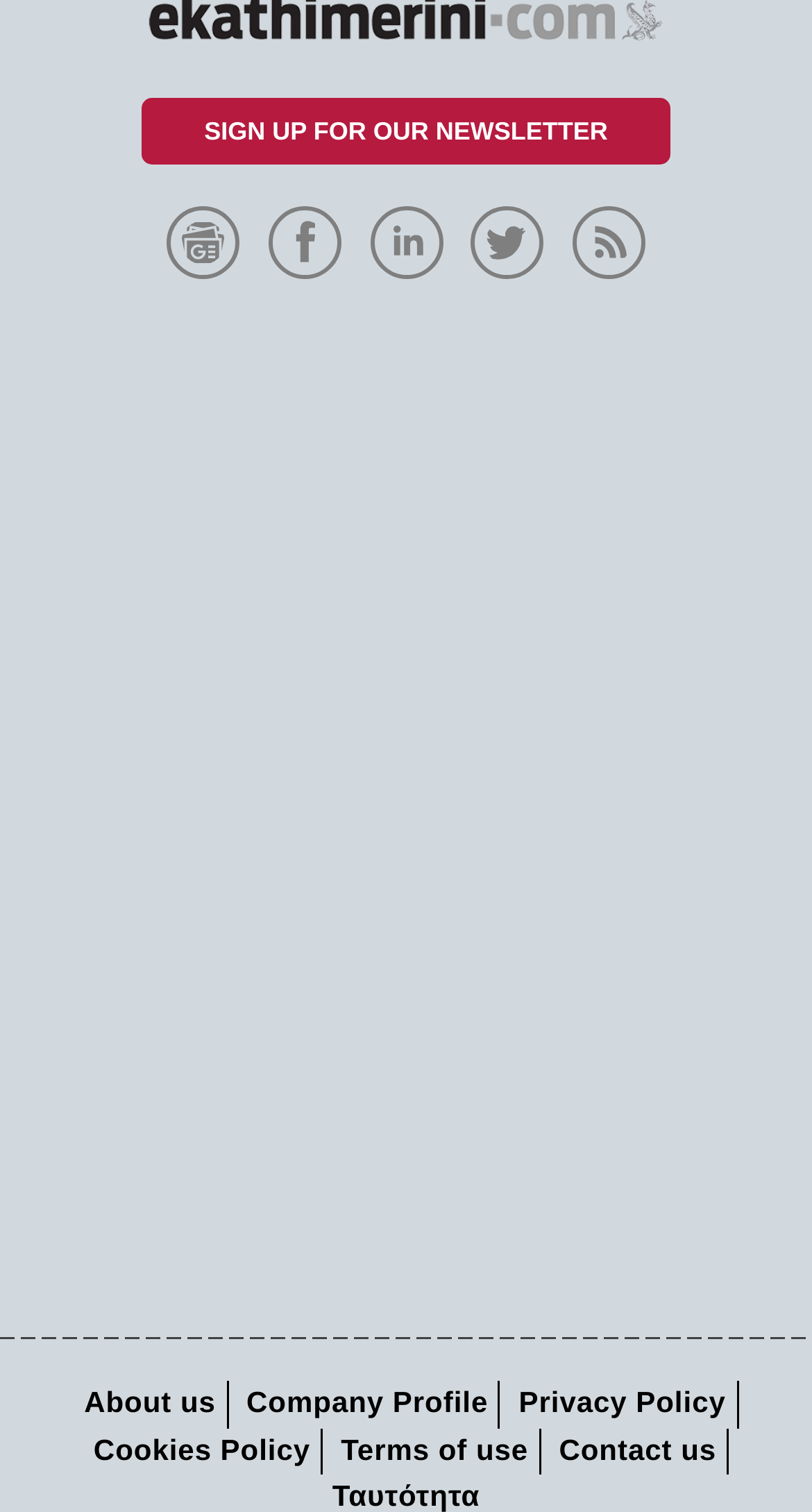Provide a one-word or one-phrase answer to the question:
How many image links are there in the middle section?

7